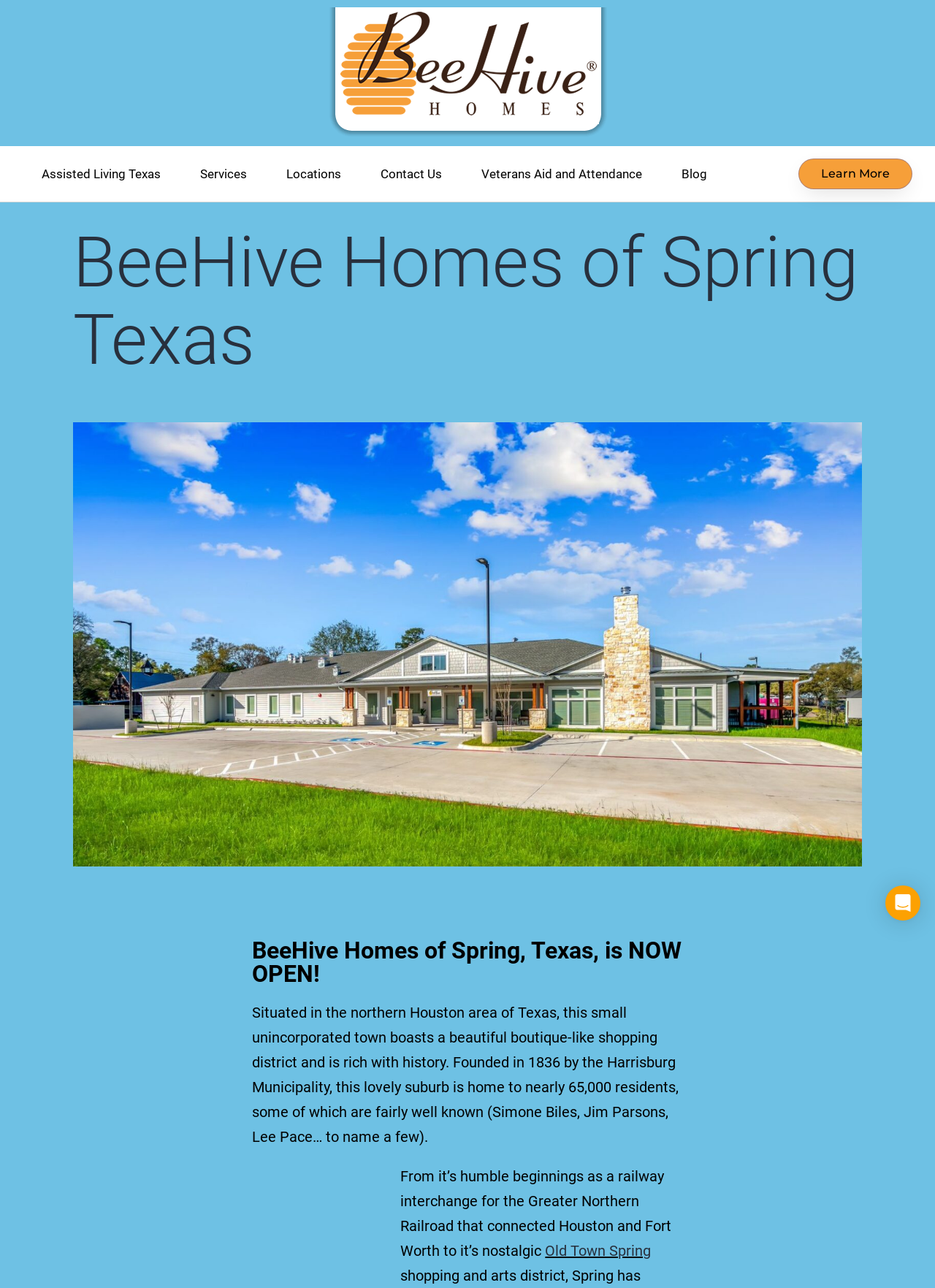Predict the bounding box of the UI element that fits this description: "Assisted Living Texas".

[0.023, 0.122, 0.193, 0.148]